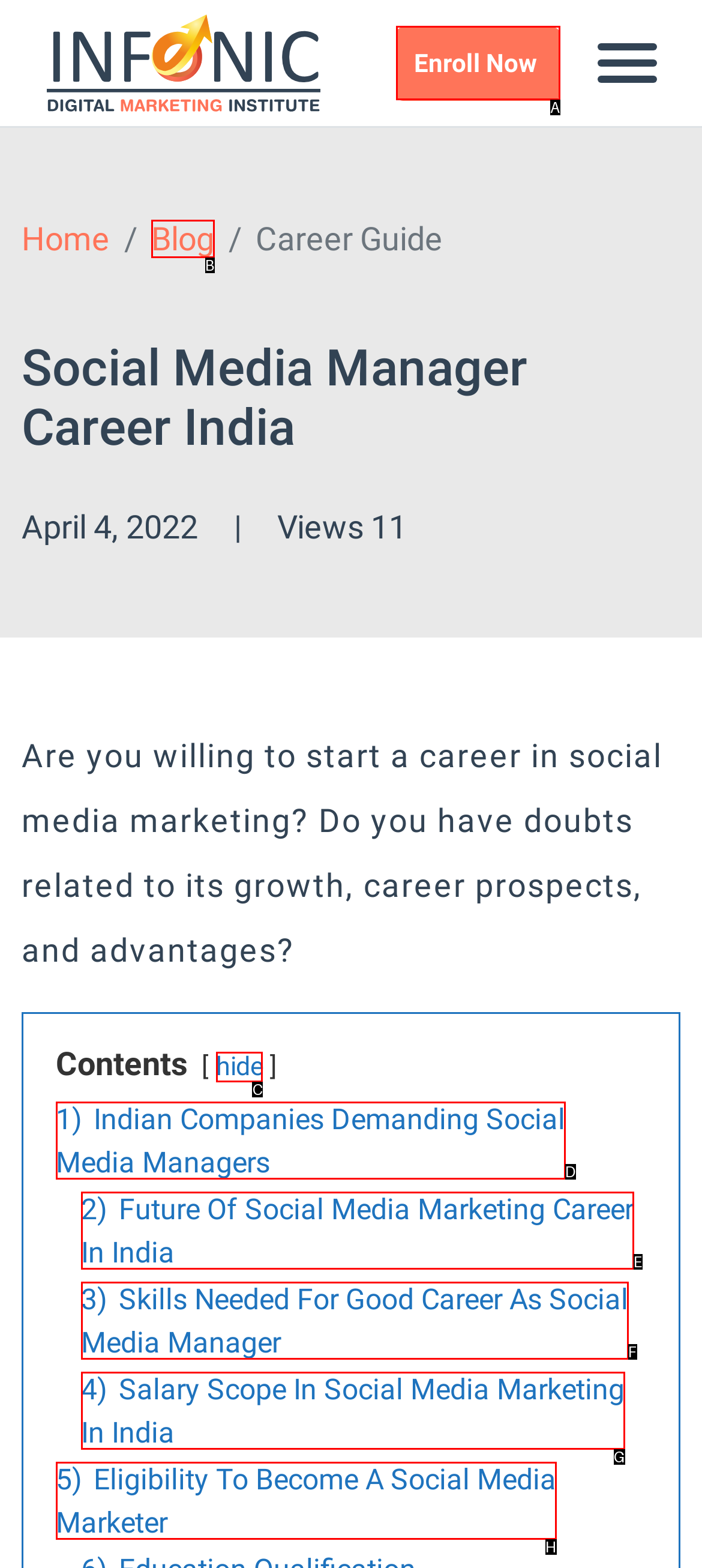Indicate the HTML element that should be clicked to perform the task: Click hide Reply with the letter corresponding to the chosen option.

C